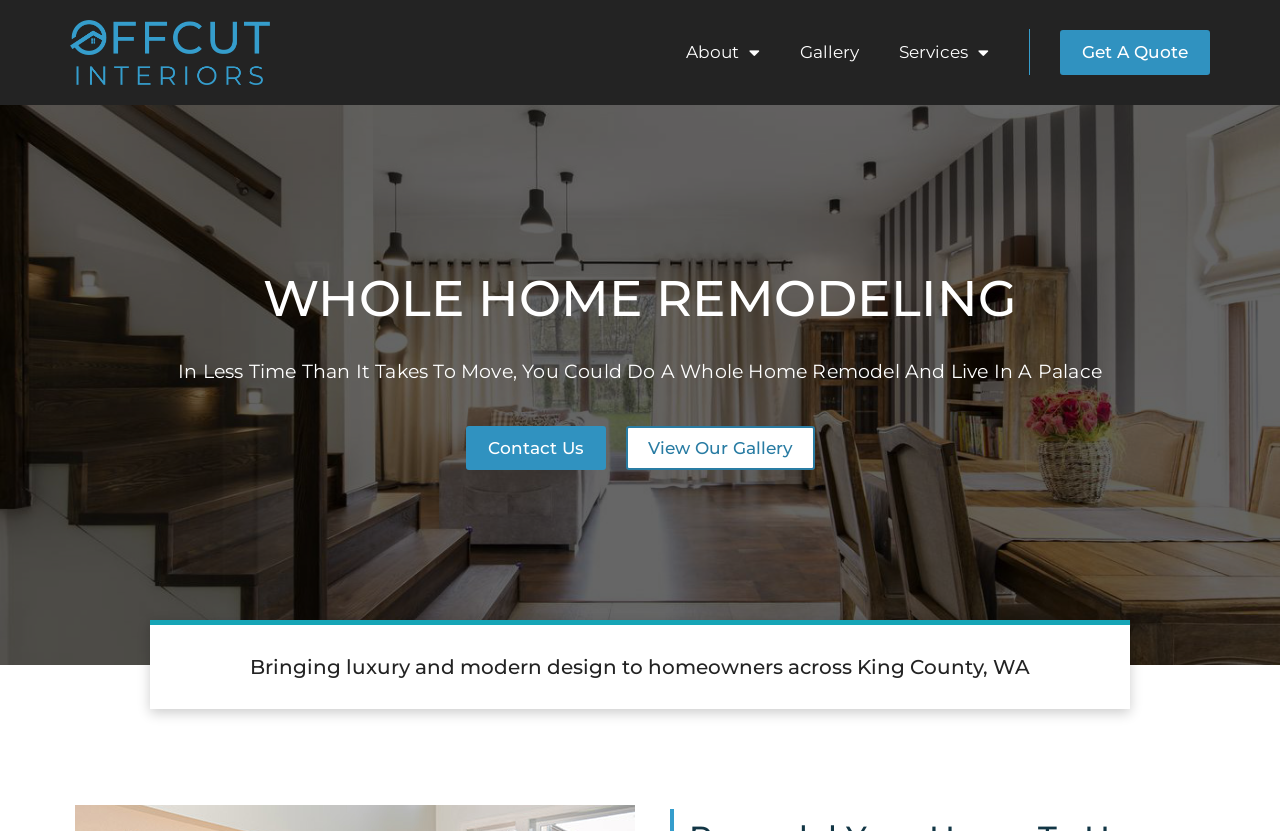What is the location served by the company?
Offer a detailed and exhaustive answer to the question.

I found a static text element with the text 'Bringing luxury and modern design to homeowners across King County, WA', which indicates that the company serves King County, WA.